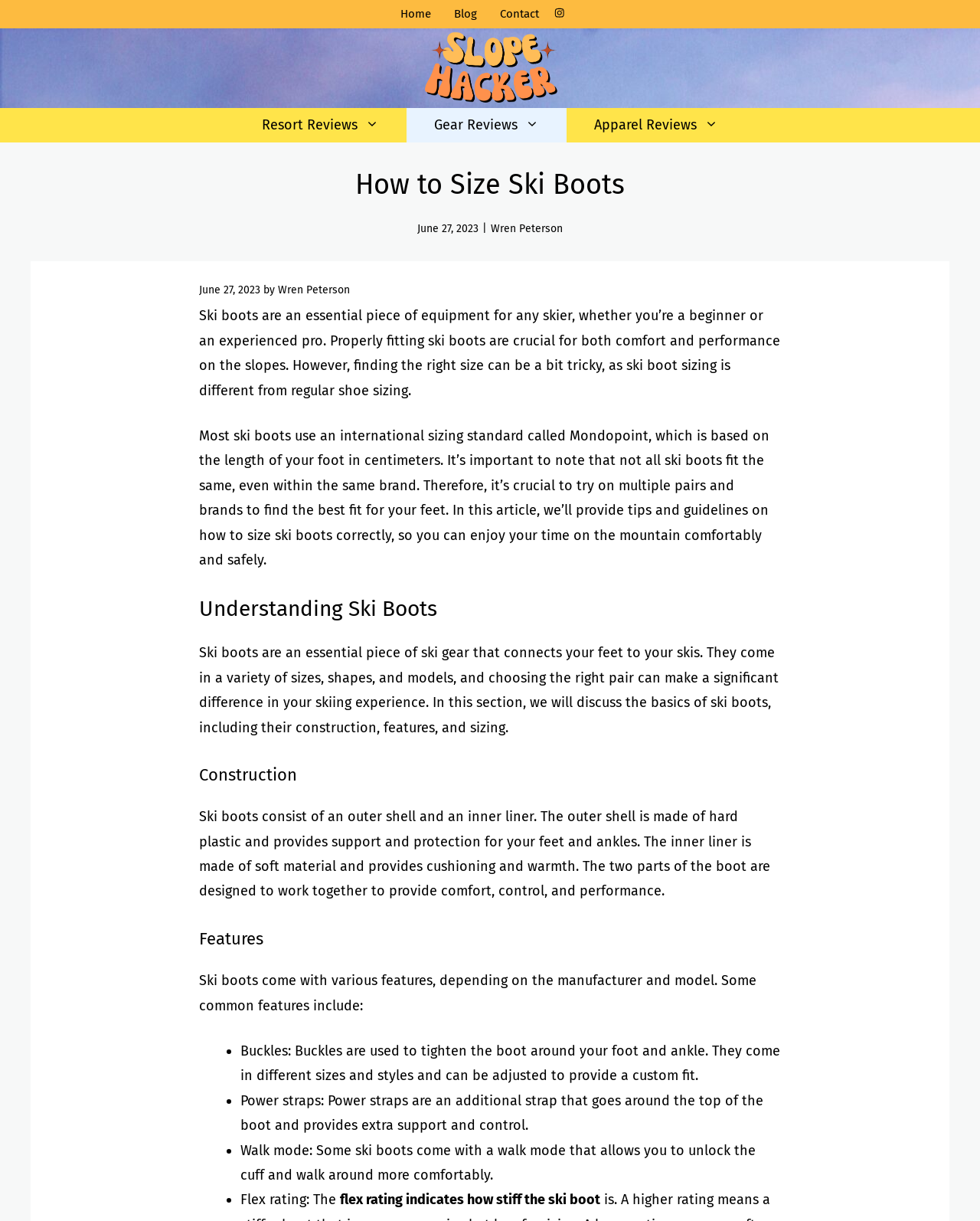Determine the bounding box coordinates for the region that must be clicked to execute the following instruction: "Click on the 'Slopehacker' link".

[0.422, 0.048, 0.578, 0.062]